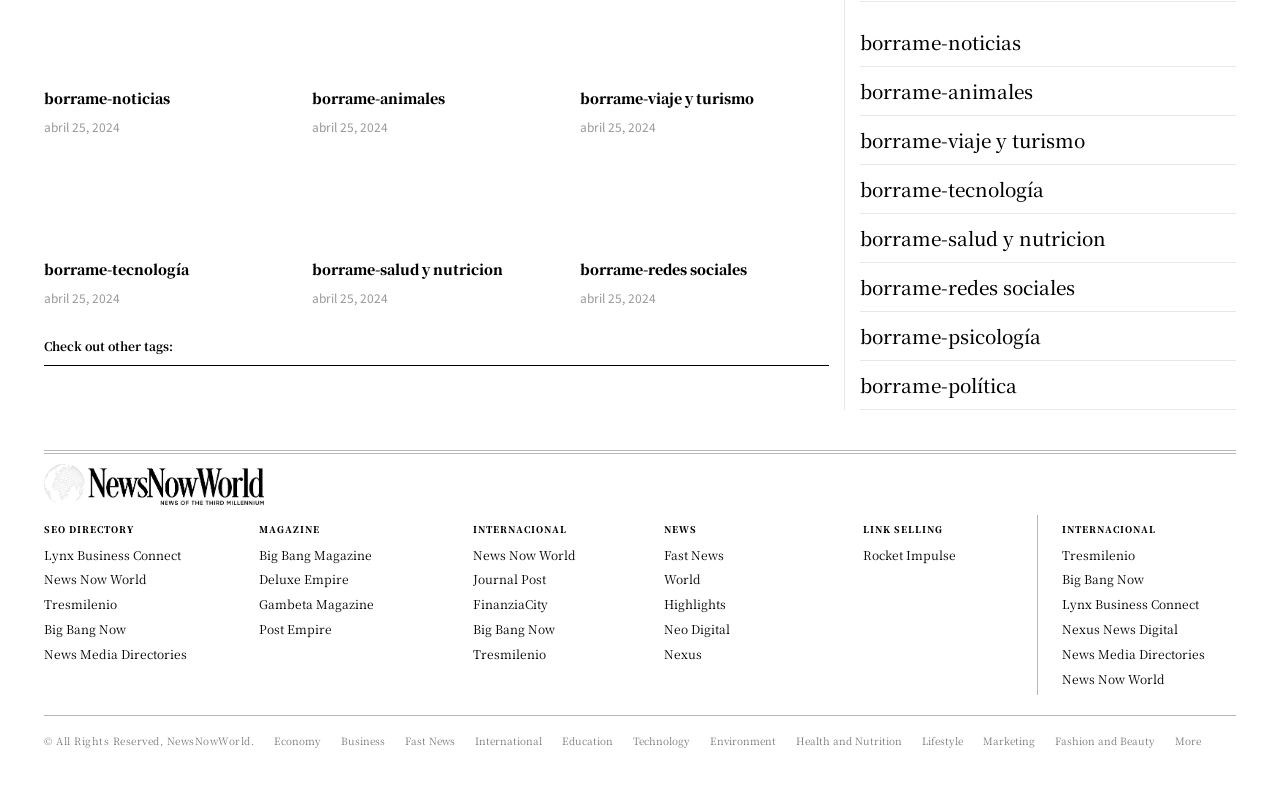Answer the following in one word or a short phrase: 
What is the date of the news articles?

April 25, 2024